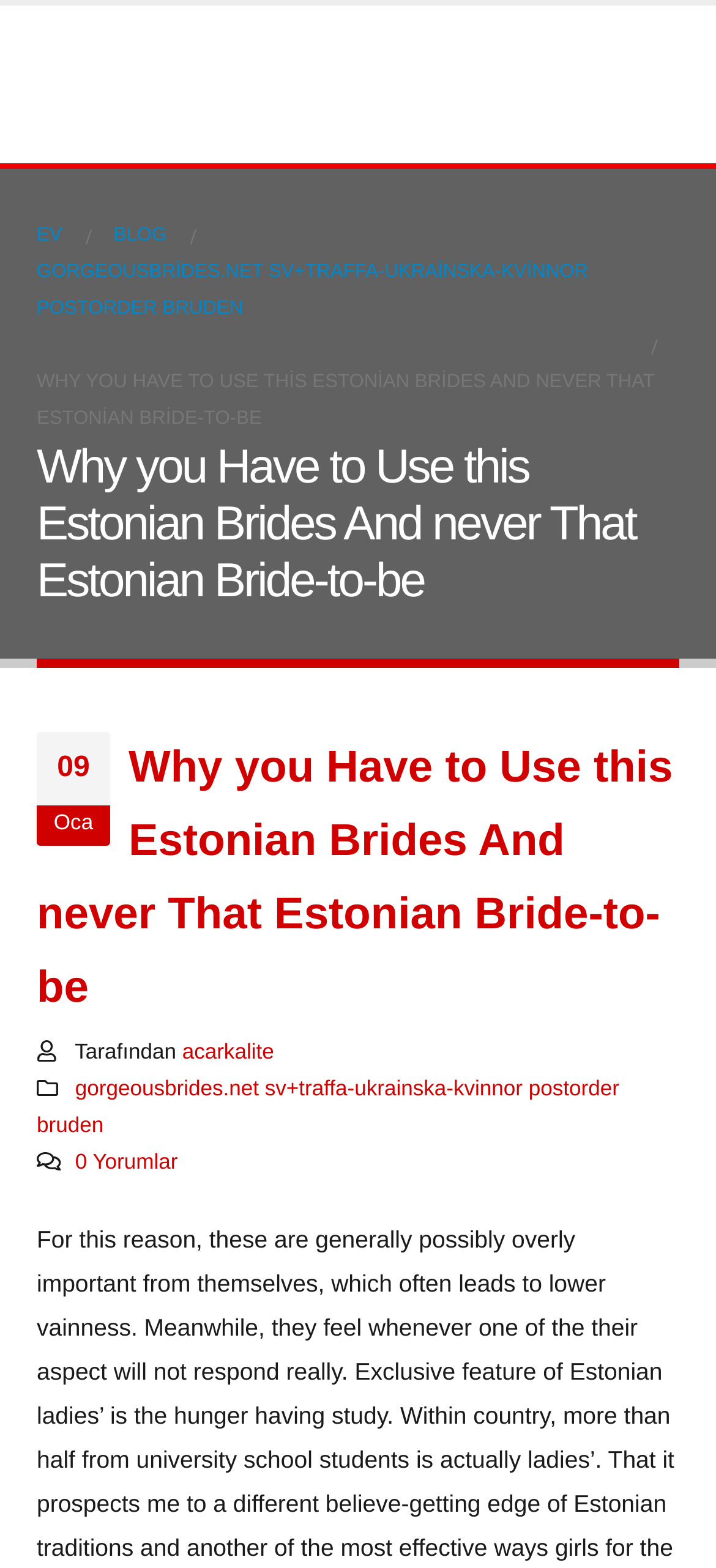Extract the bounding box coordinates of the UI element described by: "acarkalite". The coordinates should include four float numbers ranging from 0 to 1, e.g., [left, top, right, bottom].

[0.401, 0.708, 0.529, 0.723]